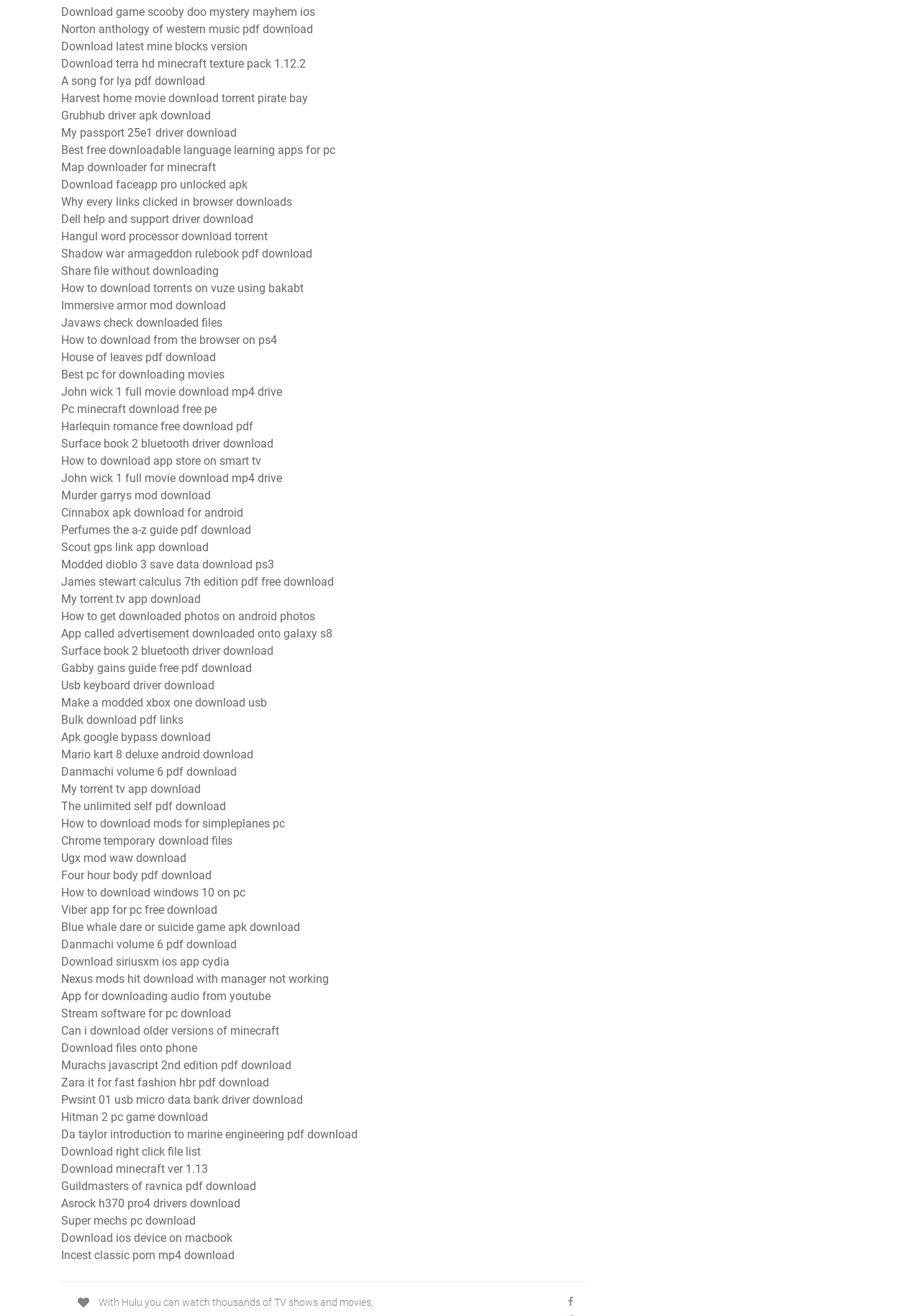Identify the bounding box coordinates for the UI element described by the following text: "Usb keyboard driver download". Provide the coordinates as four float numbers between 0 and 1, in the format [left, top, right, bottom].

[0.066, 0.515, 0.233, 0.526]